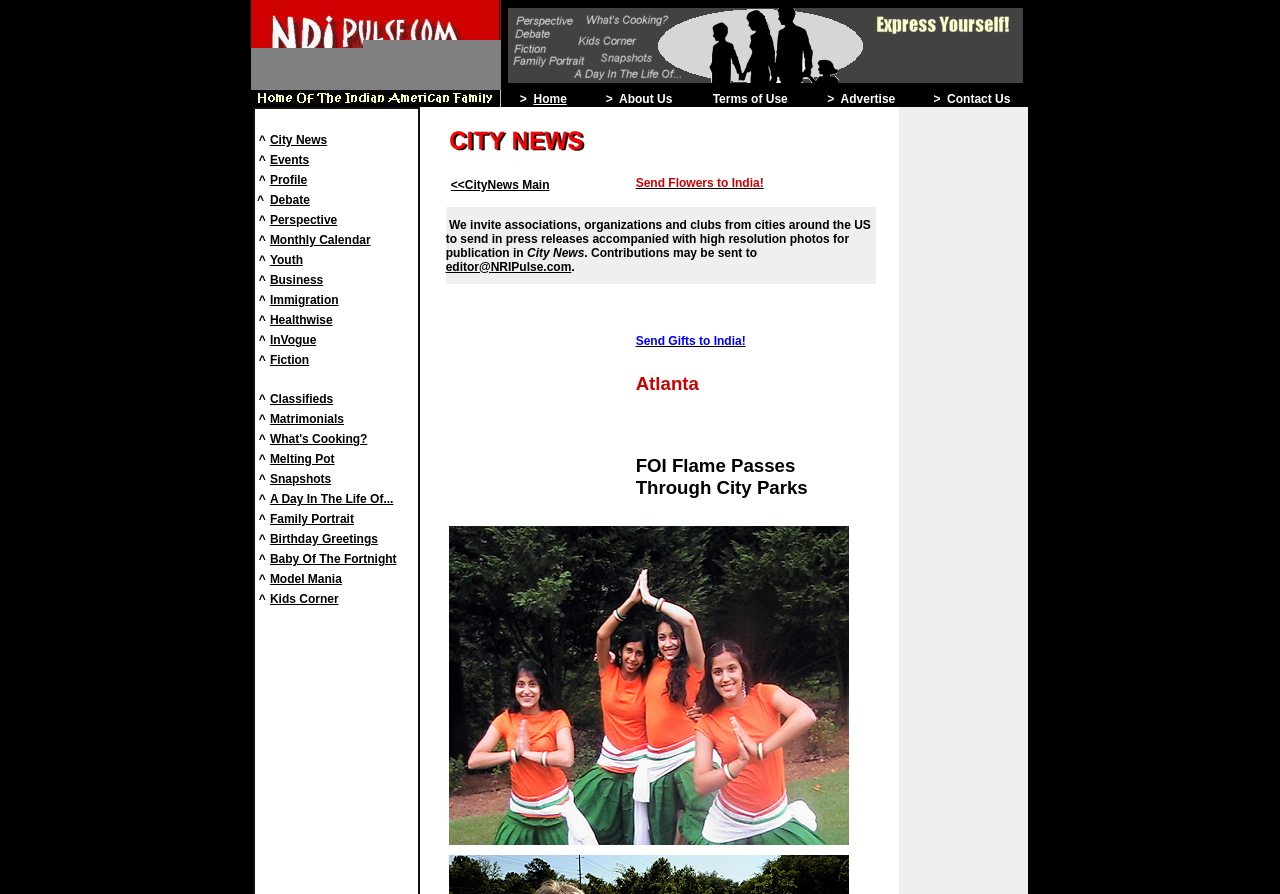Provide the bounding box coordinates for the UI element that is described as: "Business".

[0.211, 0.305, 0.253, 0.321]